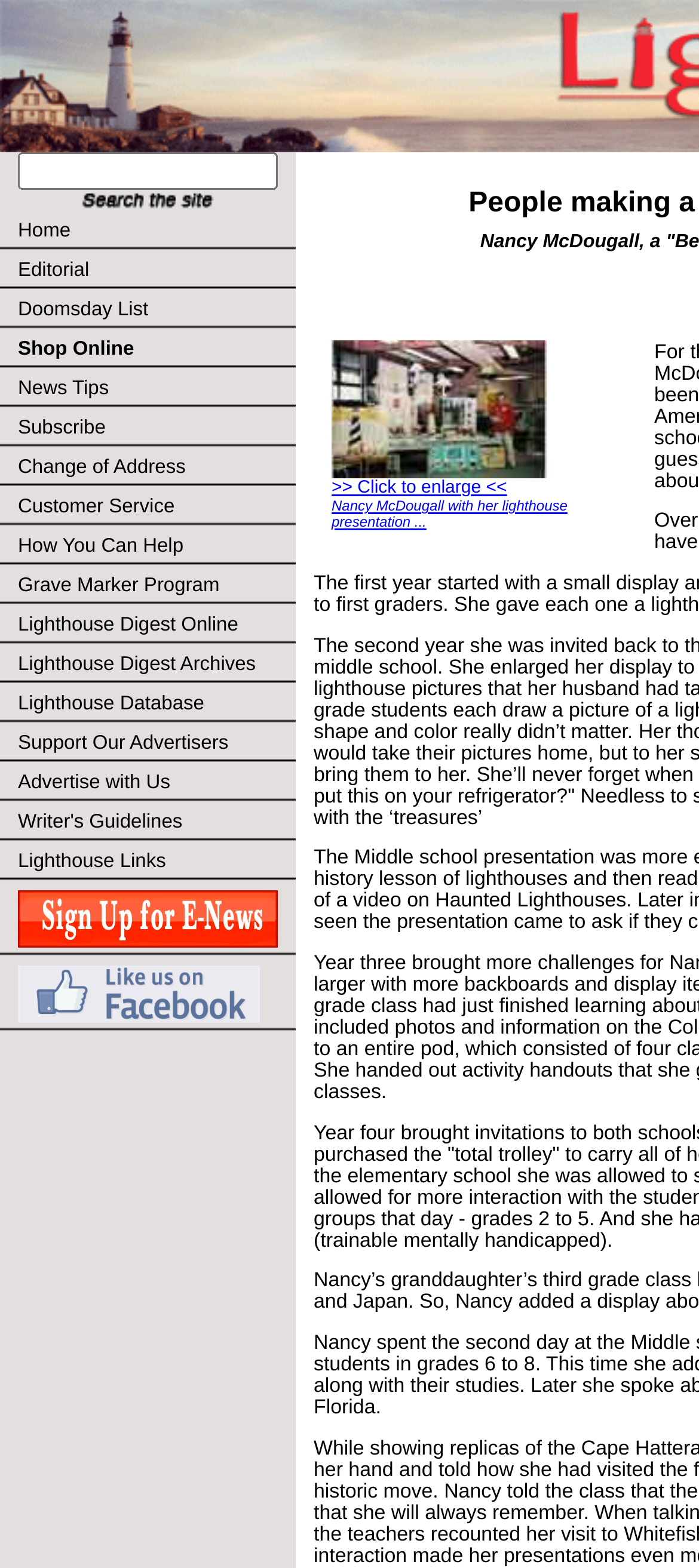What is the function of the 'Subscribe' link?
From the image, respond using a single word or phrase.

To subscribe to the website